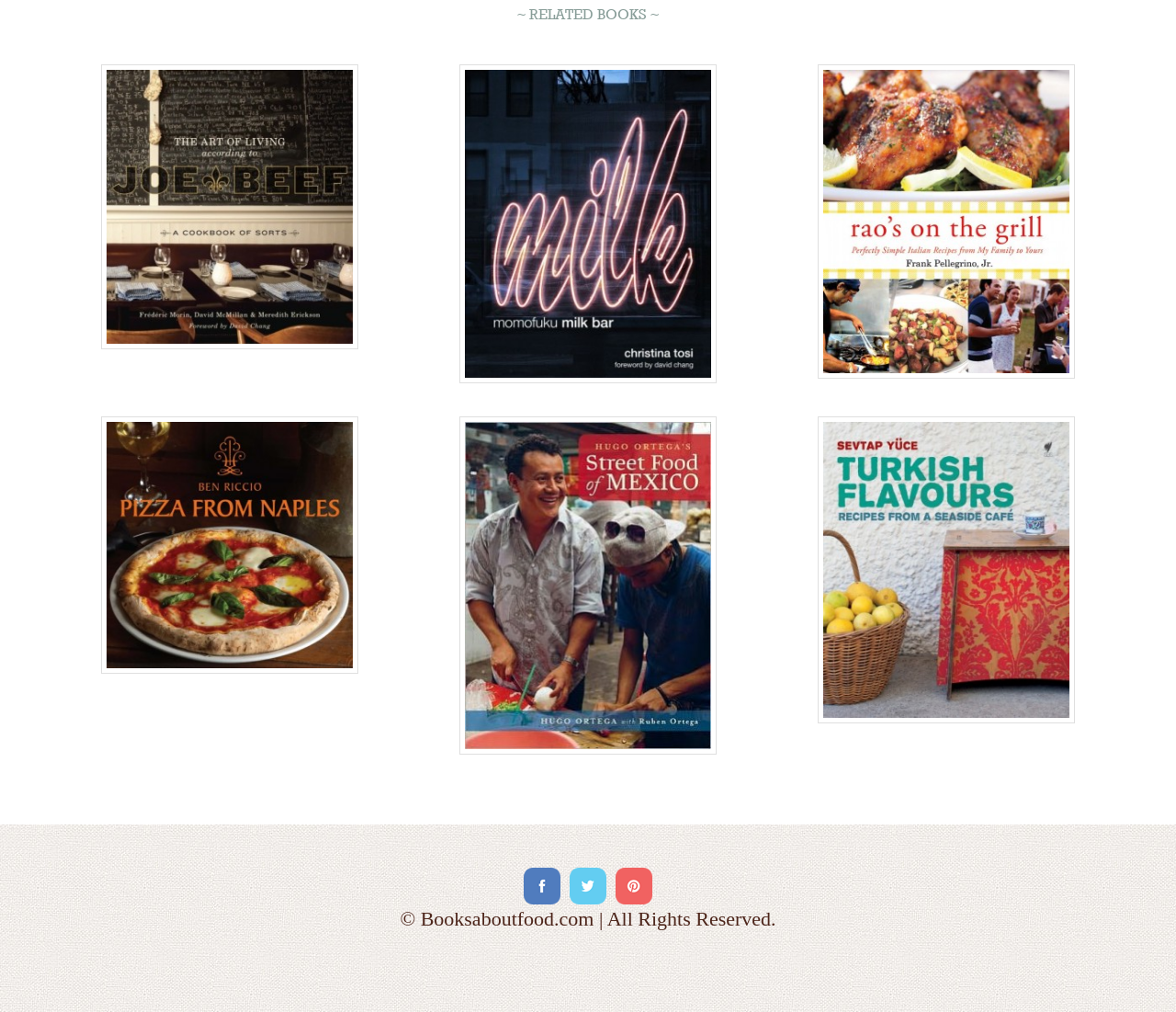Predict the bounding box coordinates of the area that should be clicked to accomplish the following instruction: "view related book 'The Art of Living According to Joe Beef'". The bounding box coordinates should consist of four float numbers between 0 and 1, i.e., [left, top, right, bottom].

[0.086, 0.064, 0.305, 0.345]